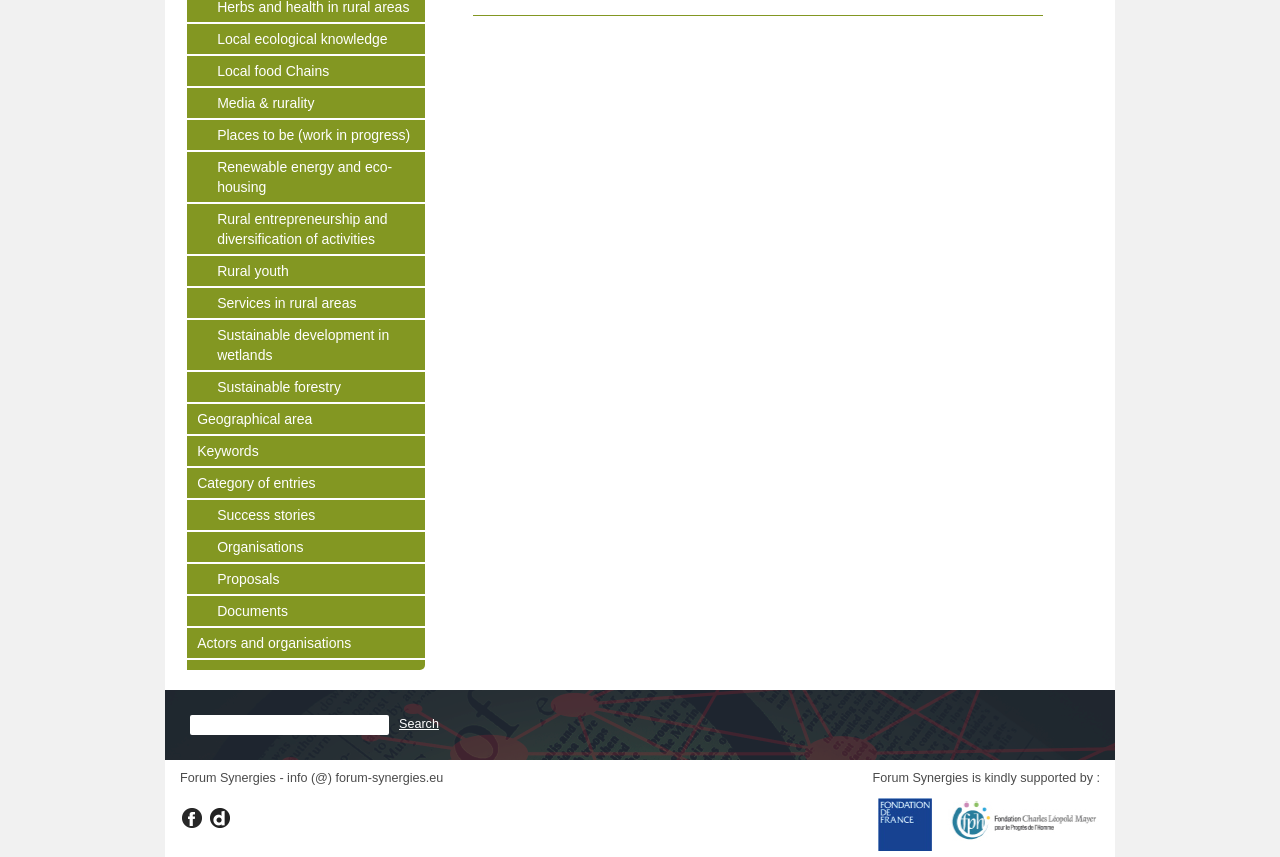Identify the bounding box for the described UI element. Provide the coordinates in (top-left x, top-left y, bottom-right x, bottom-right y) format with values ranging from 0 to 1: Keywords

[0.154, 0.517, 0.202, 0.536]